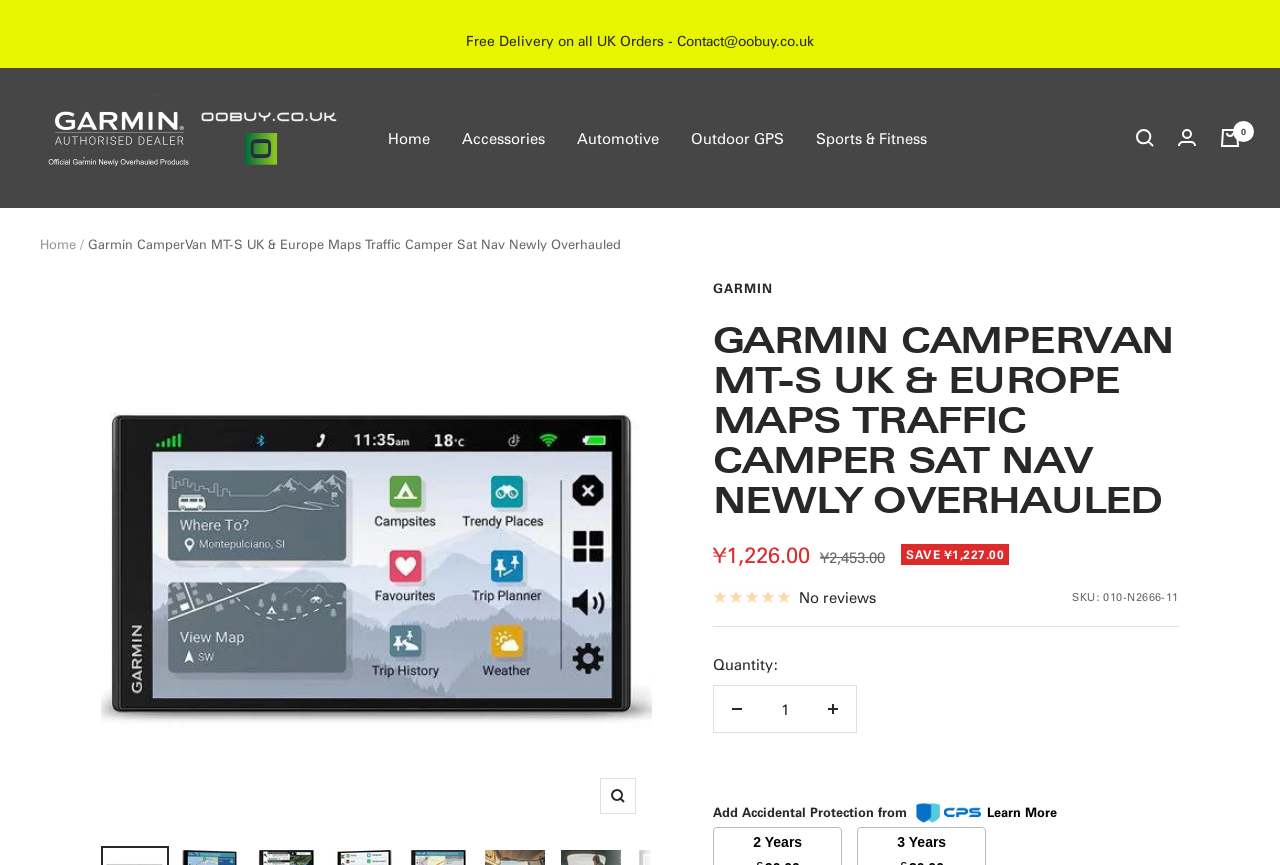Please find the bounding box coordinates of the element's region to be clicked to carry out this instruction: "Login to your account".

[0.92, 0.149, 0.934, 0.169]